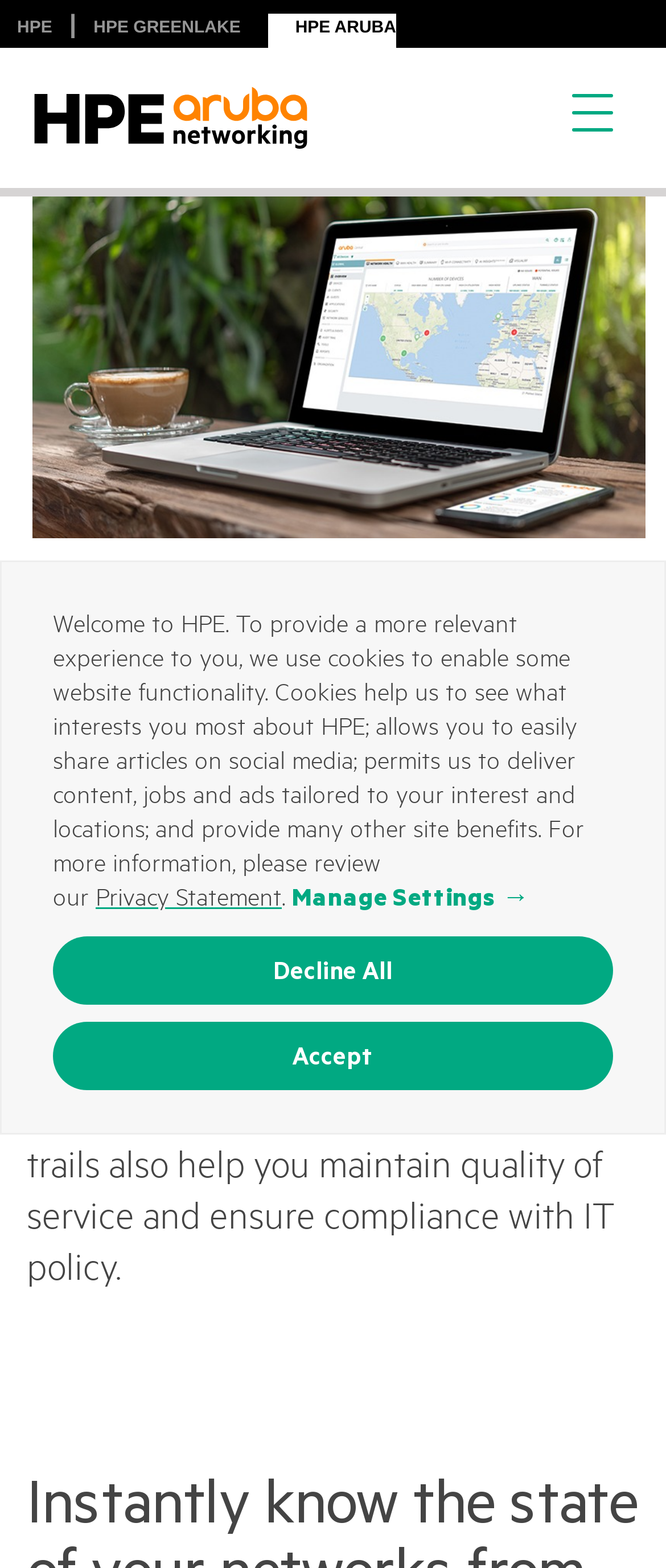Provide a comprehensive caption for the webpage.

The webpage is about HPE Aruba Networking, specifically focusing on network analytics and assurance. At the top left, there are four links: "HPE", "HPE GREENLAKE", "HPE ARUBA NETWORKING", and "ATMOSPHERE 2024". Below these links, there is a larger link "HPE Aruba Networking" accompanied by an image with the same name. 

To the right of the "HPE Aruba Networking" link, there is a larger image that spans almost the entire width of the page. Below this image, there is a heading "Network analytics and monitoring" followed by a paragraph of text that explains the benefits of network analytics, including improving network performance, maintaining quality of service, and ensuring compliance with IT policy.

At the bottom of the page, there is a notice about the use of cookies on the website, which is followed by a link to the "Privacy Statement". Next to this notice, there are three buttons: "Manage Settings →", "Decline All", and "Accept", which allow users to customize their cookie preferences.